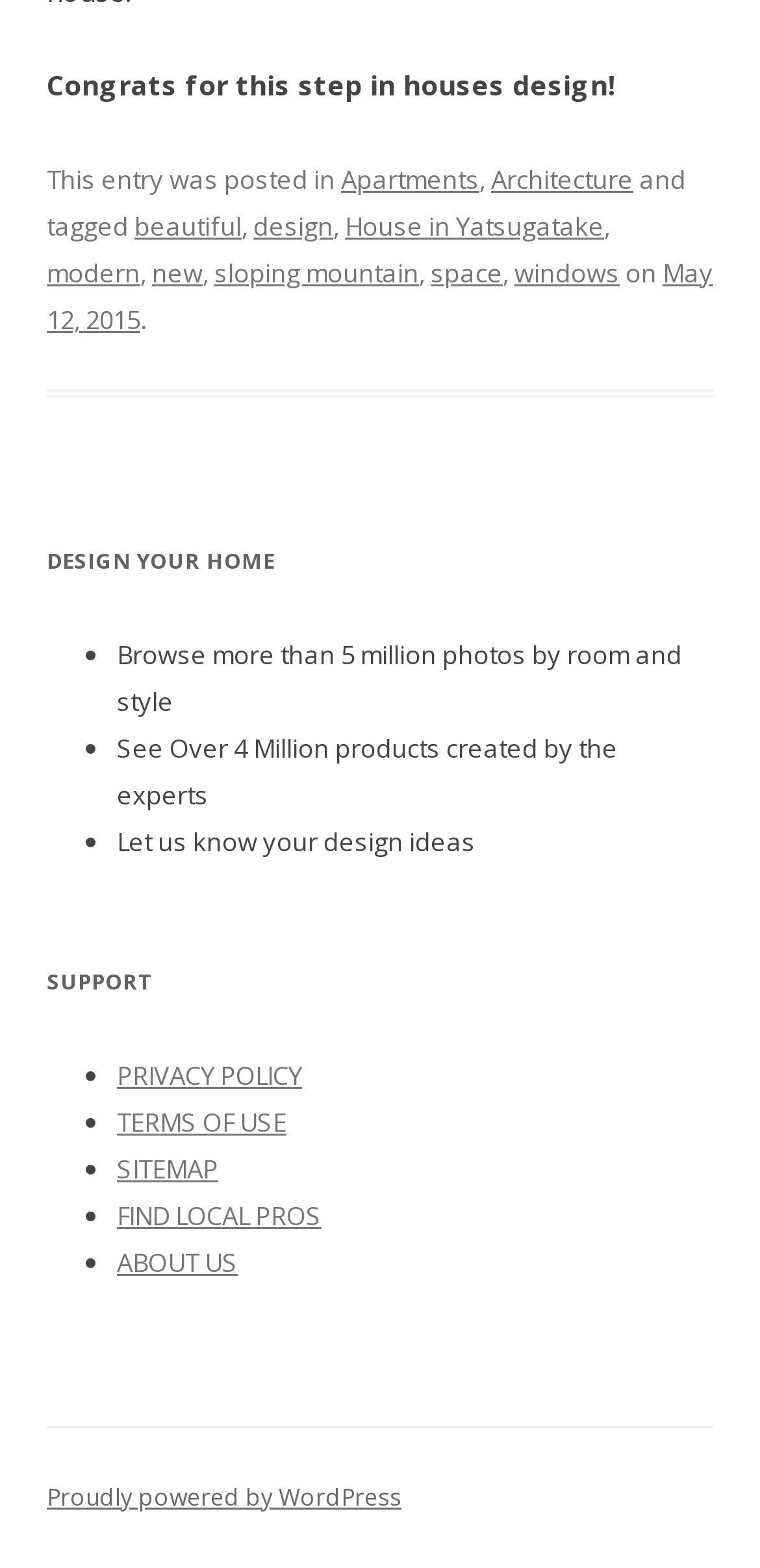What is the website powered by?
Please use the image to provide a one-word or short phrase answer.

WordPress